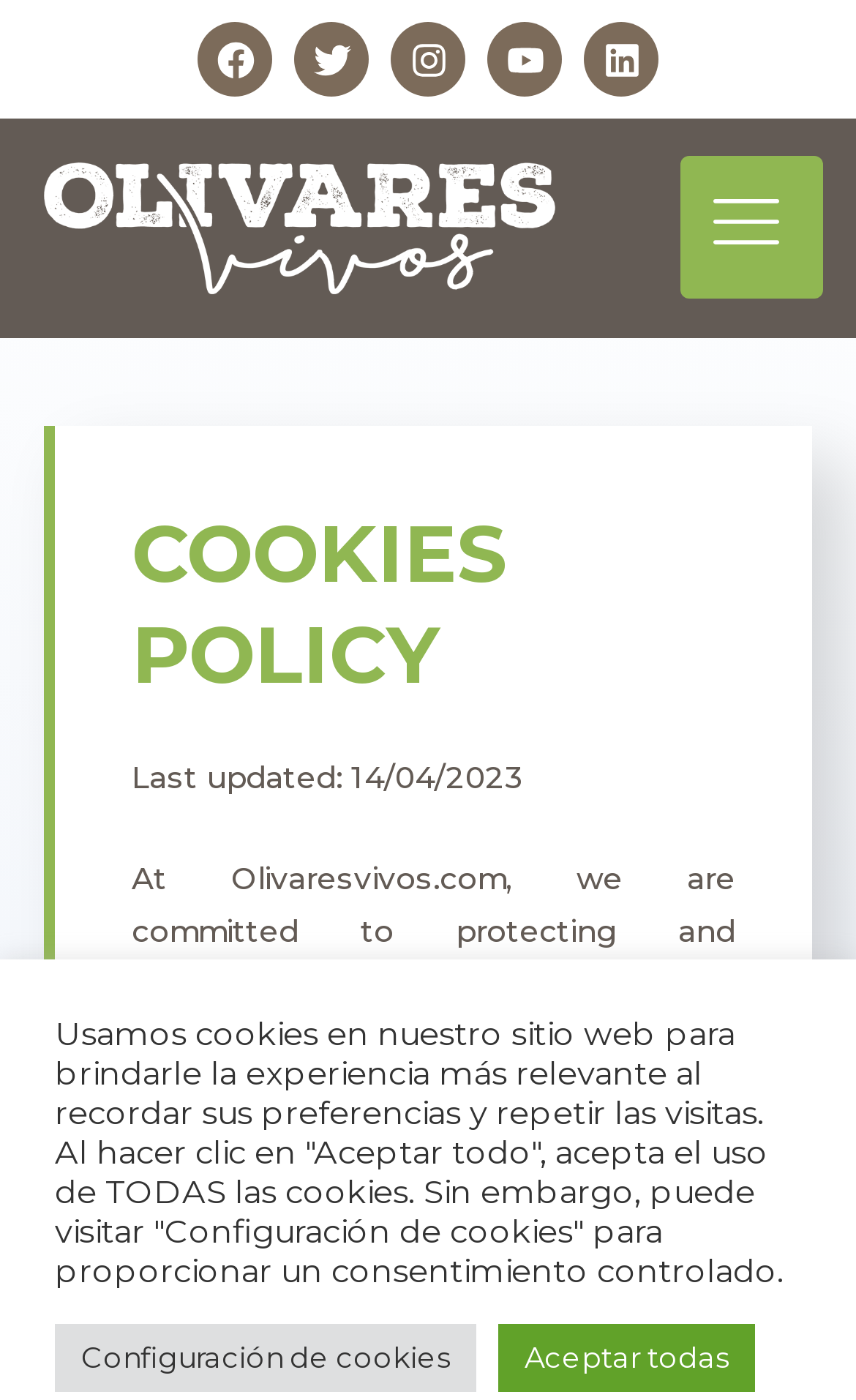Please determine the bounding box of the UI element that matches this description: Configuración de cookies. The coordinates should be given as (top-left x, top-left y, bottom-right x, bottom-right y), with all values between 0 and 1.

[0.064, 0.946, 0.556, 0.994]